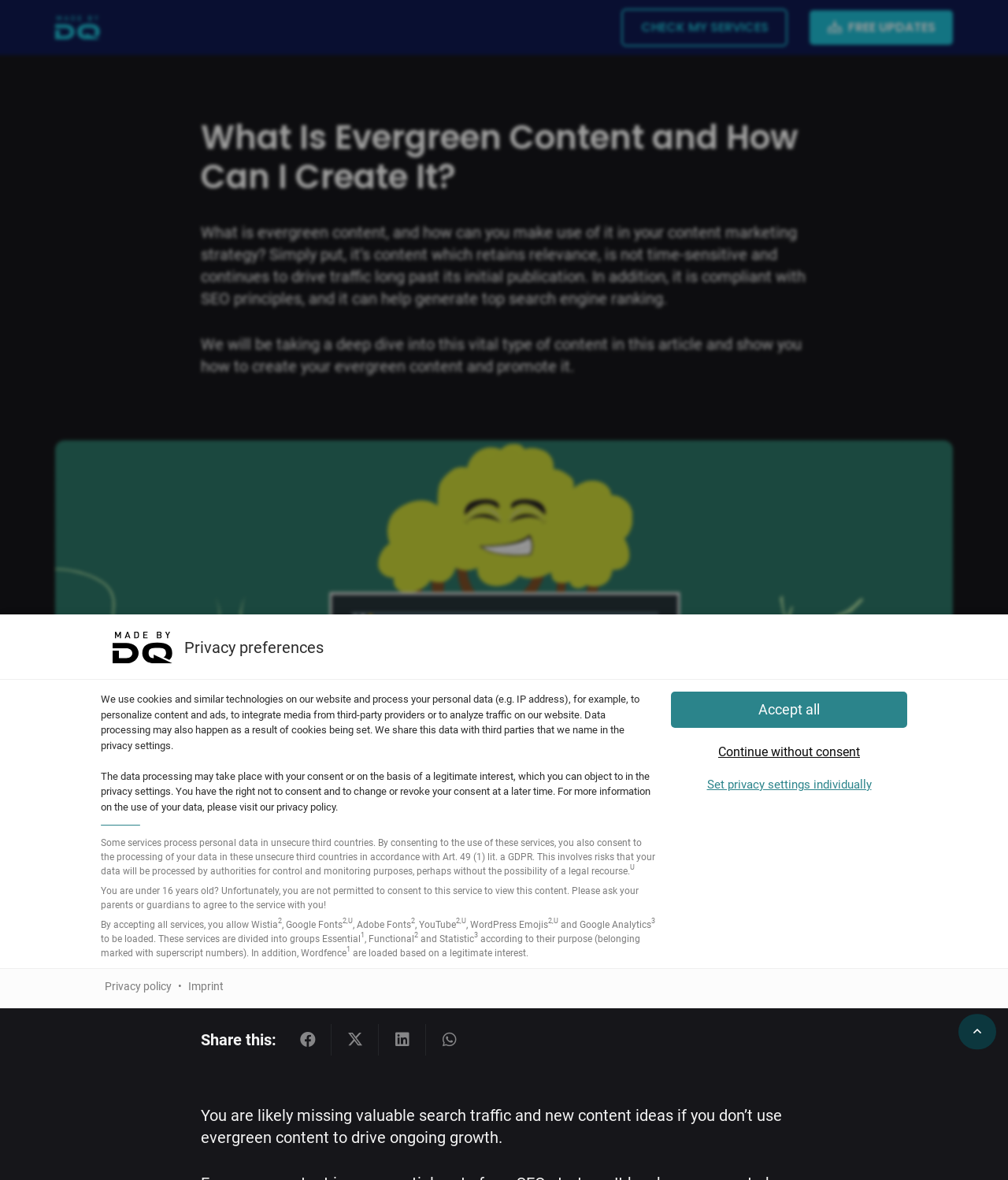Find the bounding box coordinates of the area to click in order to follow the instruction: "View imprint".

[0.183, 0.83, 0.226, 0.841]